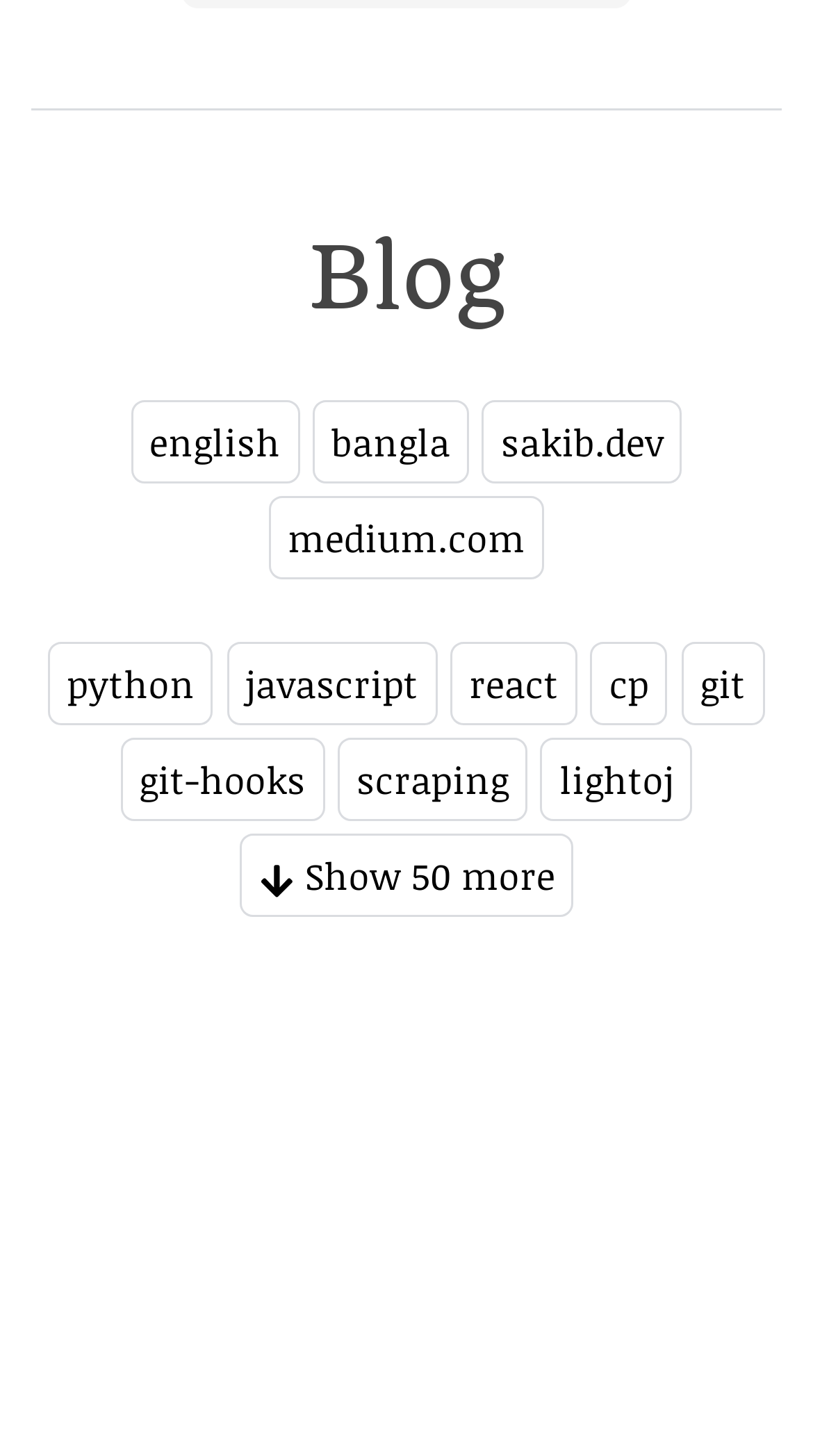How many languages are available for selection?
Please respond to the question with a detailed and informative answer.

I found two button elements with language options, 'english' and 'bangla', which suggests that there are two languages available for selection.